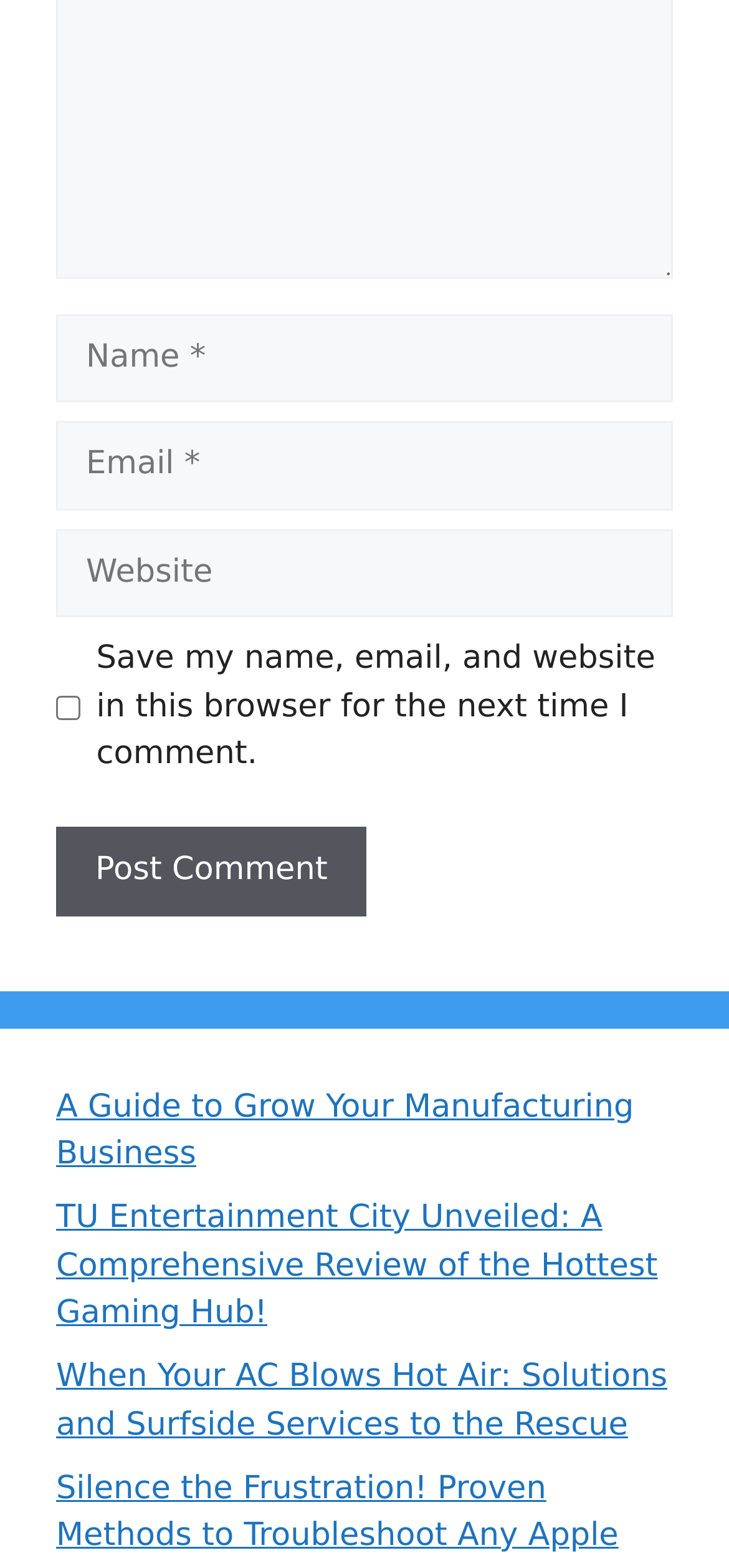Could you please study the image and provide a detailed answer to the question:
What is the purpose of the checkbox?

The checkbox is labeled 'Save my name, email, and website in this browser for the next time I comment.' This suggests that its purpose is to save the user's comment information for future use.